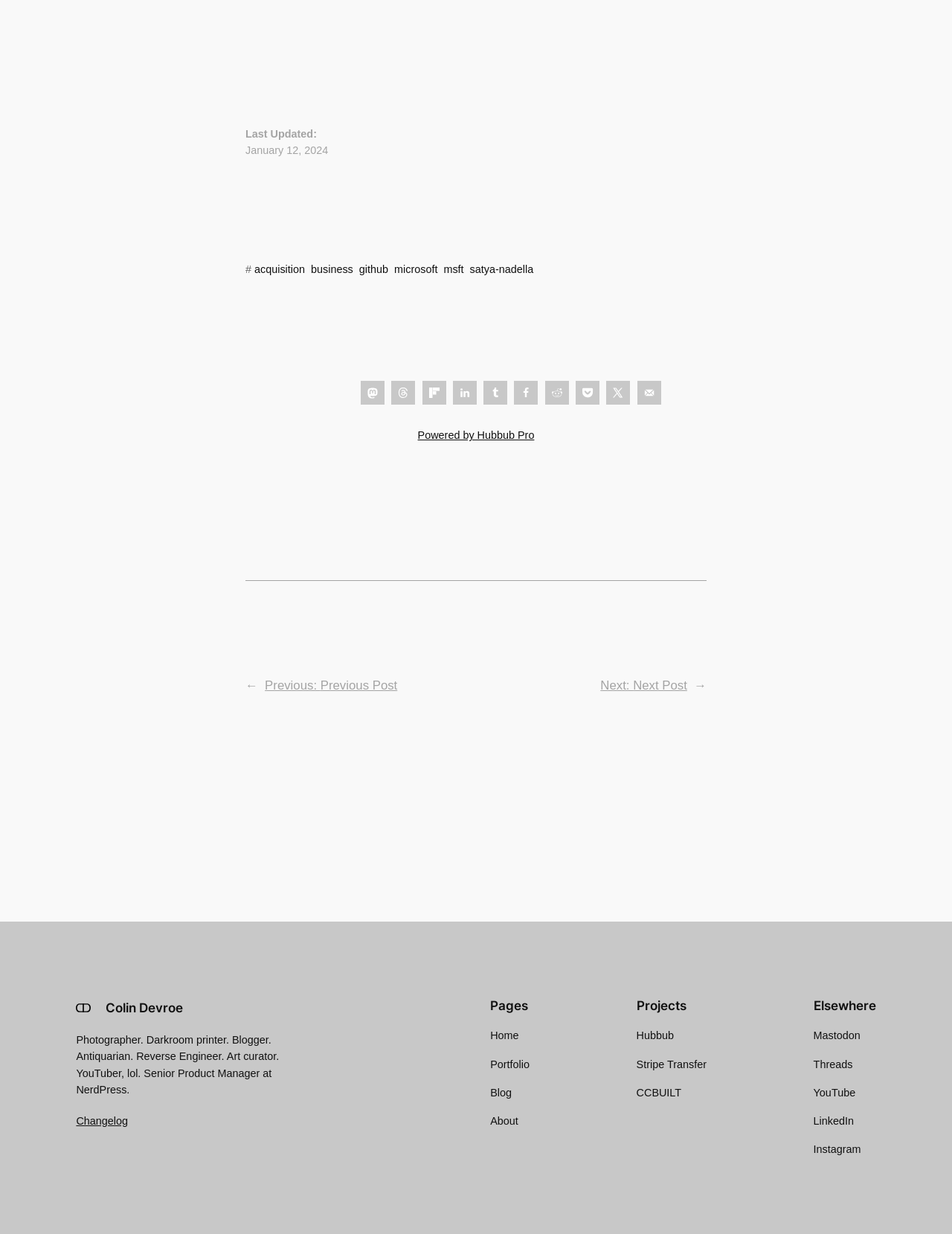Using the webpage screenshot, find the UI element described by Previous: Previous Post. Provide the bounding box coordinates in the format (top-left x, top-left y, bottom-right x, bottom-right y), ensuring all values are floating point numbers between 0 and 1.

[0.278, 0.55, 0.417, 0.561]